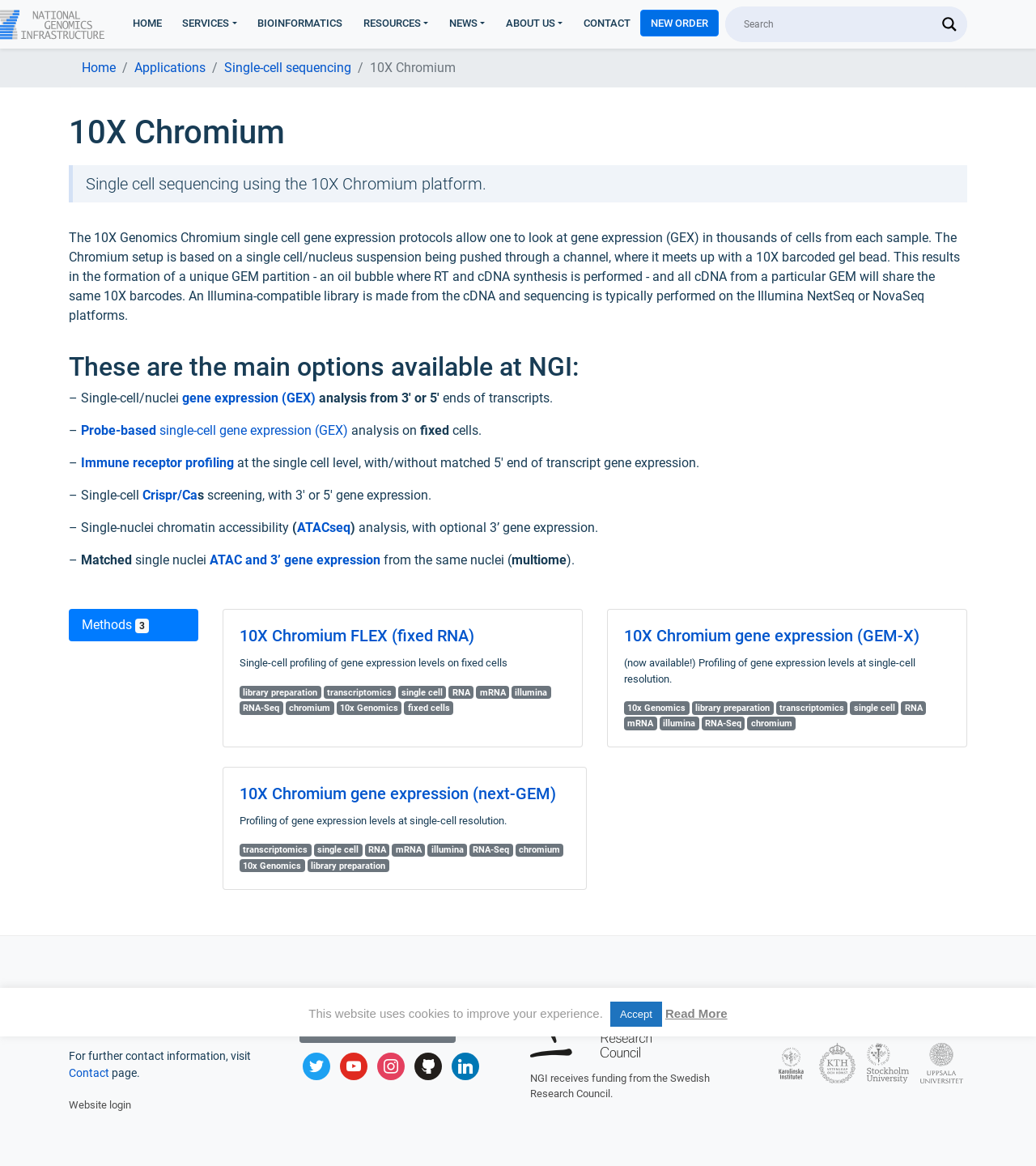Please identify the bounding box coordinates of the element that needs to be clicked to perform the following instruction: "Click on the '10X Chromium gene expression (GEM-X)' link".

[0.602, 0.537, 0.917, 0.554]